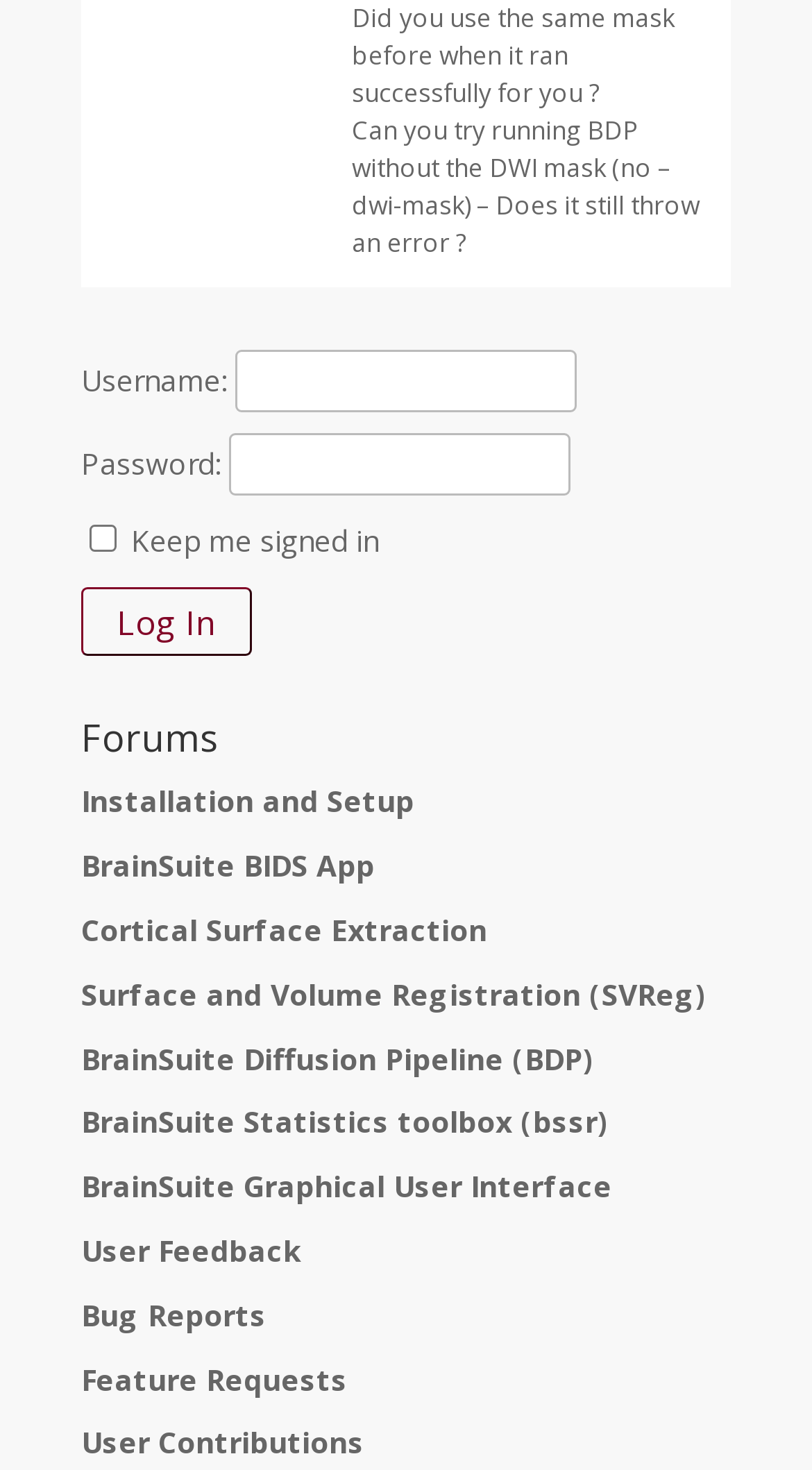Find the bounding box coordinates for the area you need to click to carry out the instruction: "Go to BrainSuite Diffusion Pipeline (BDP)". The coordinates should be four float numbers between 0 and 1, indicated as [left, top, right, bottom].

[0.1, 0.706, 0.731, 0.733]